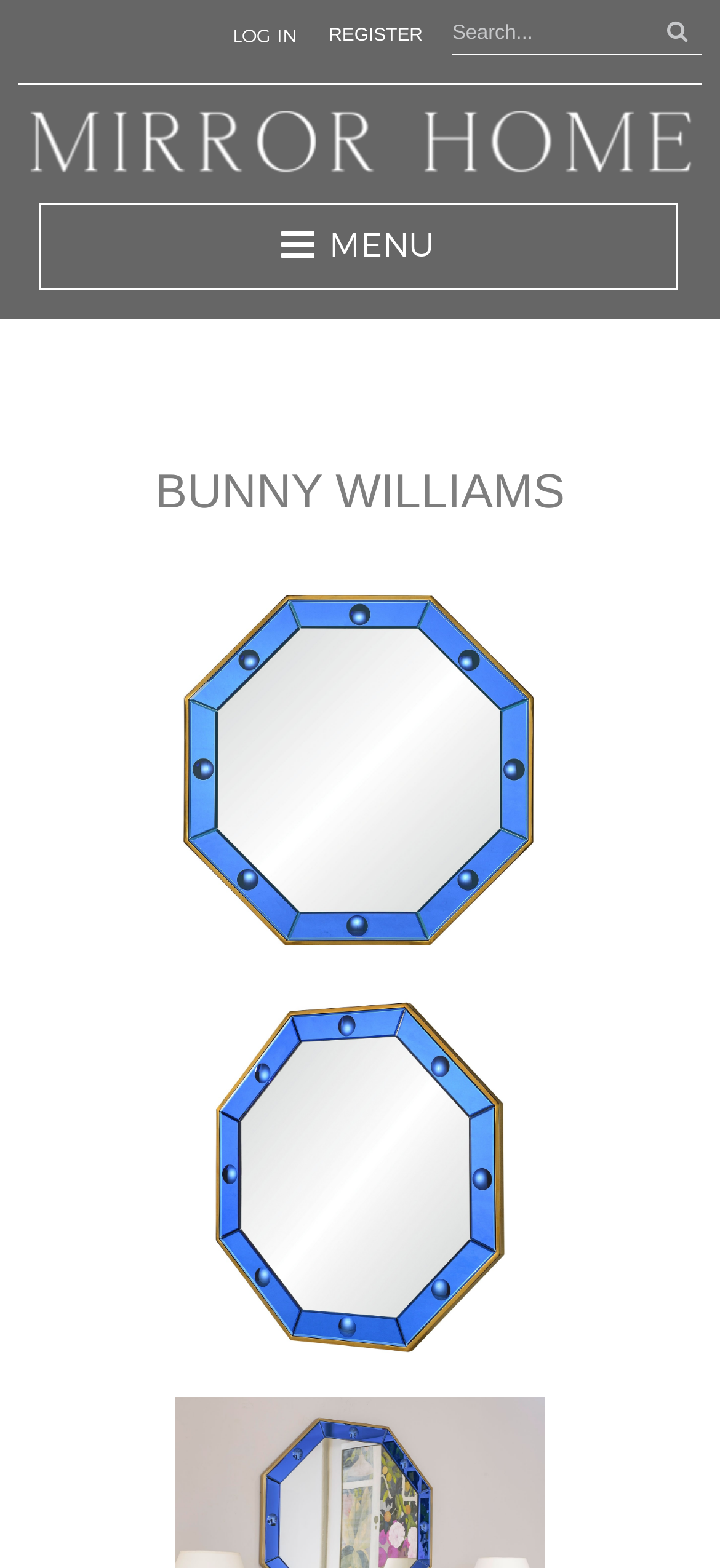What is the brand name of the mirror?
Please provide a detailed and thorough answer to the question.

I inferred this from the heading 'BUNNY WILLIAMS' which is prominently displayed on the webpage, suggesting that it is the brand name of the product being showcased.